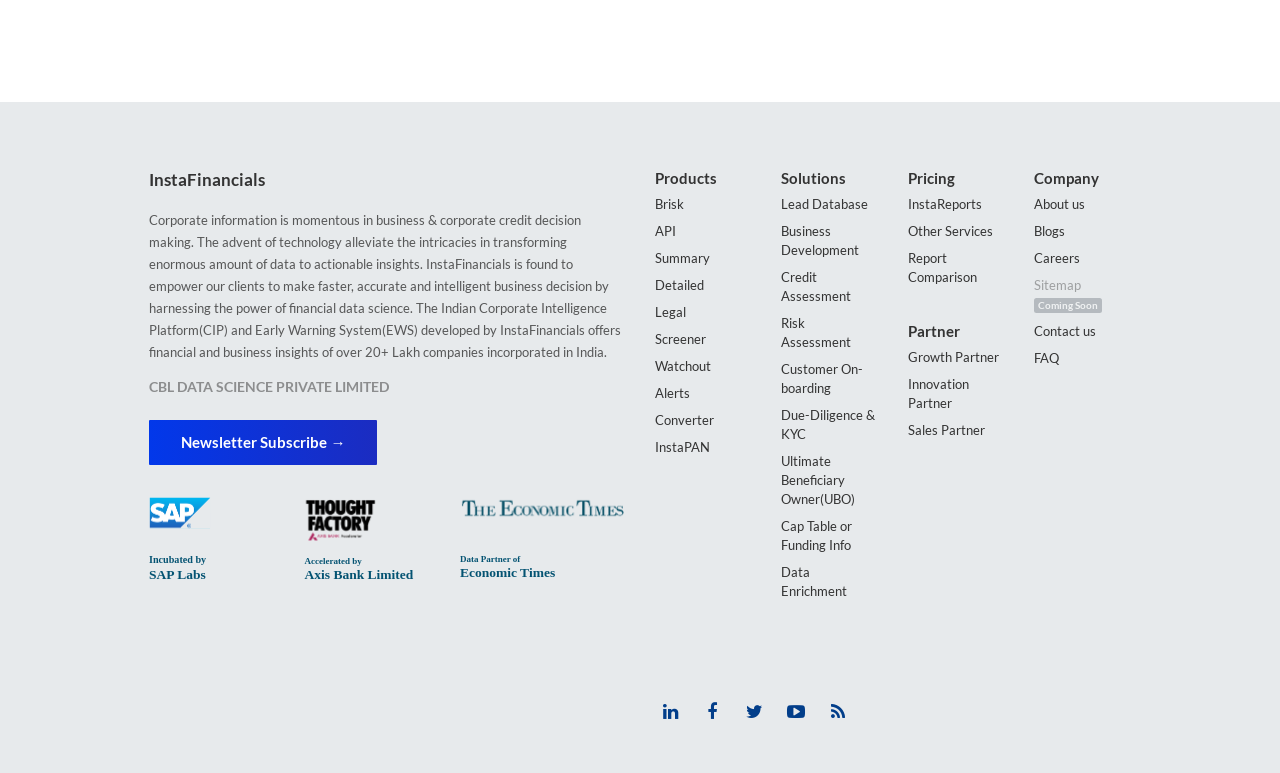Locate the bounding box coordinates for the element described below: "Report Comparison". The coordinates must be four float values between 0 and 1, formatted as [left, top, right, bottom].

[0.709, 0.322, 0.785, 0.371]